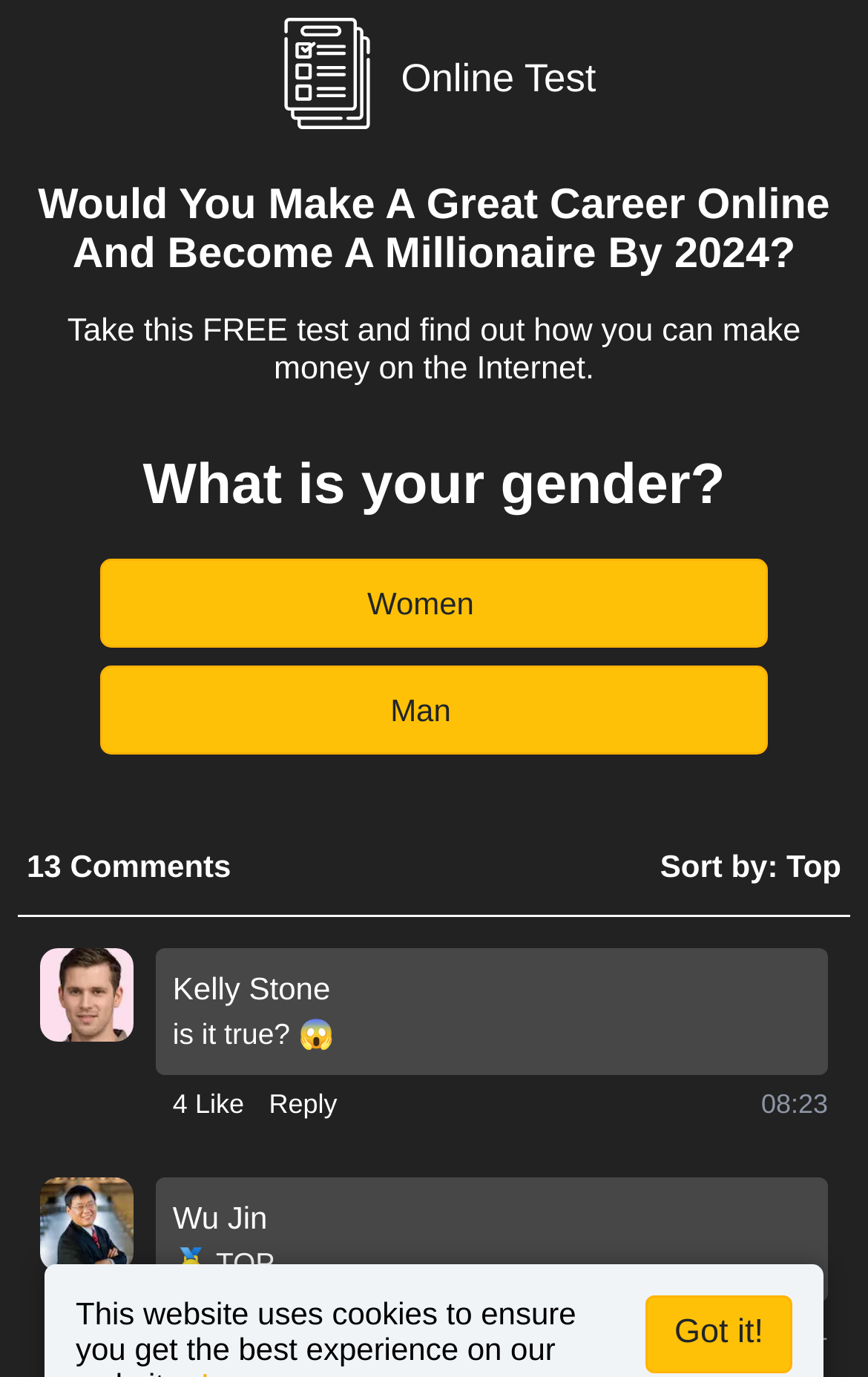How many comments are shown on the webpage?
Give a thorough and detailed response to the question.

The webpage shows two comments, one from Kelly Stone and another from Wu Jin, as indicated by the images and text associated with each comment.